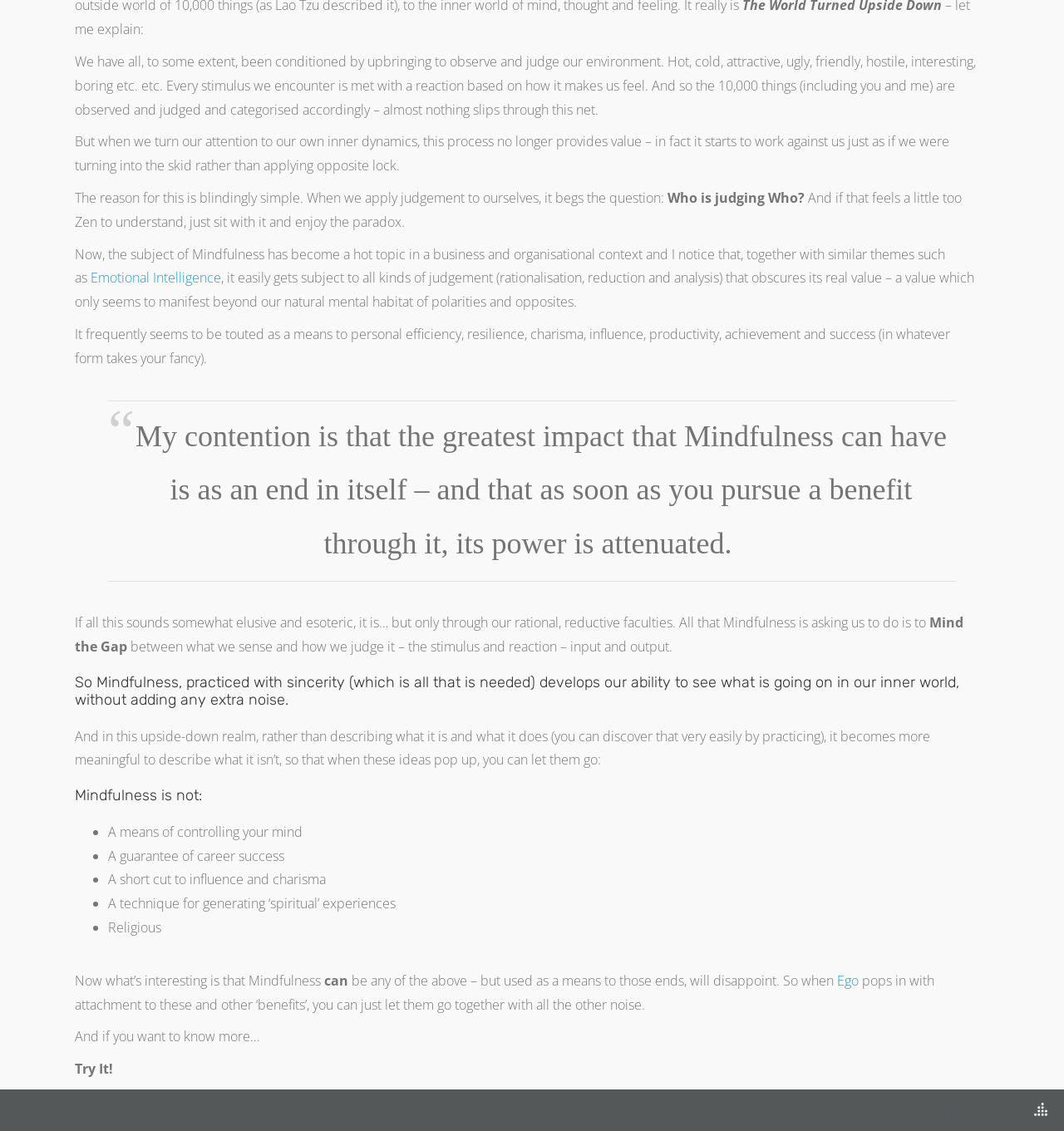Using the element description Uncategorised, predict the bounding box coordinates for the UI element. Provide the coordinates in (top-left x, top-left y, bottom-right x, bottom-right y) format with values ranging from 0 to 1.

None